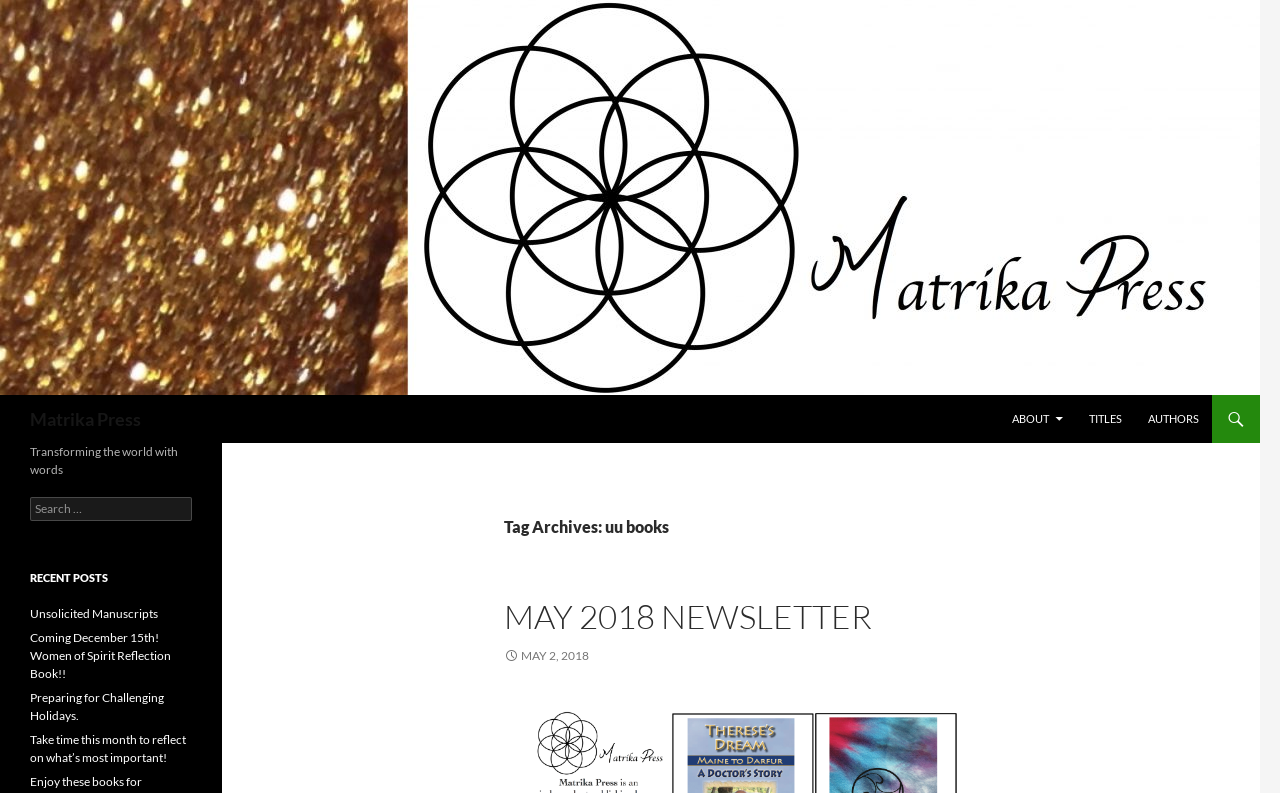Indicate the bounding box coordinates of the element that must be clicked to execute the instruction: "Learn about authors". The coordinates should be given as four float numbers between 0 and 1, i.e., [left, top, right, bottom].

[0.888, 0.498, 0.946, 0.559]